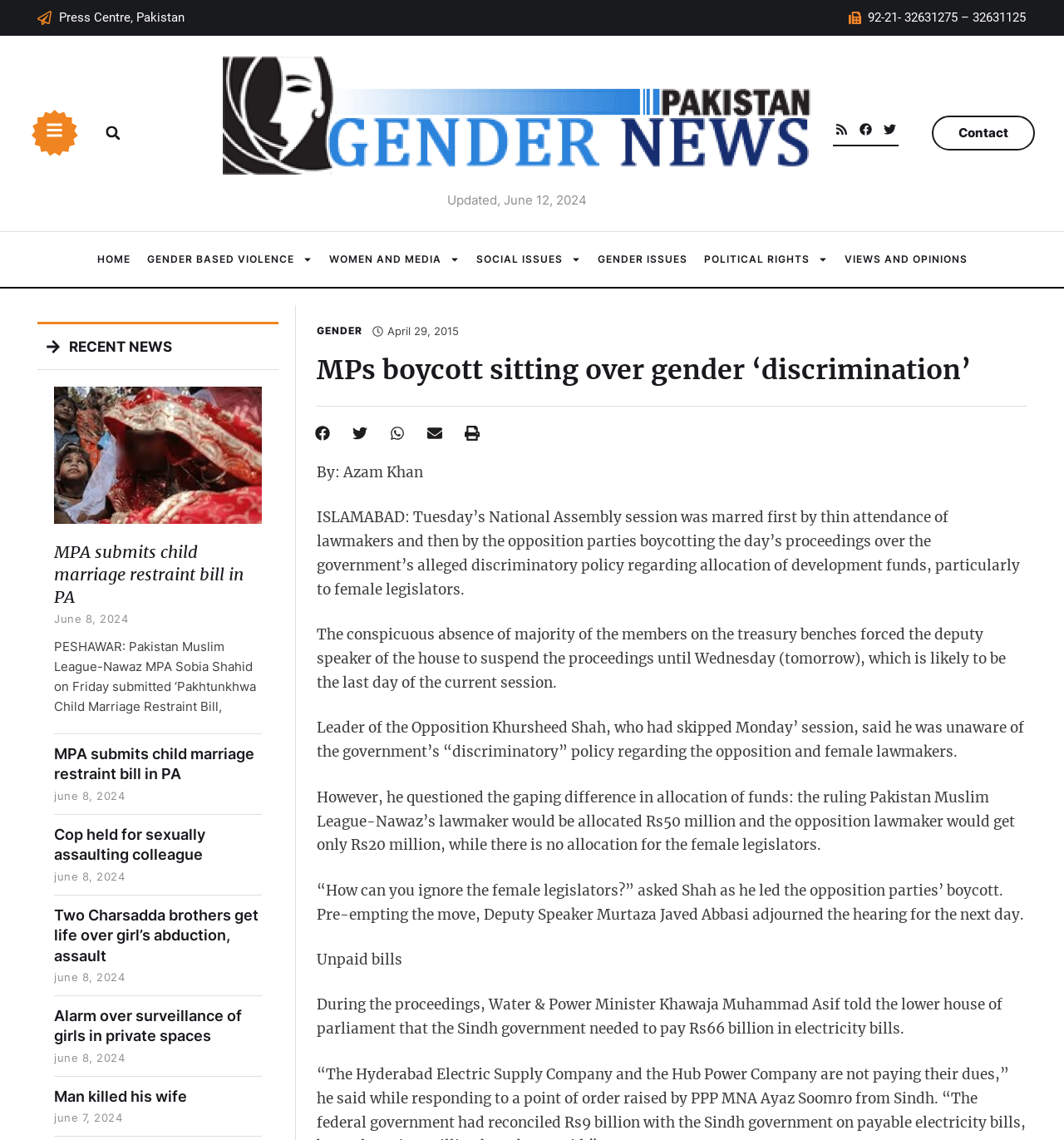Detail the various sections and features present on the webpage.

The webpage is about Pakistan Gender News, with a focus on recent news articles related to gender issues. At the top, there is a header section with links to the "Press Centre, Pakistan" and a phone number. Below this, there is a search bar and a link to the "Contact" page. 

On the top-right corner, there are social media links to Facebook, Twitter, and an RSS feed. Below this, there is a navigation menu with links to various categories, including "HOME", "GENDER BASED VIOLENCE", "WOMEN AND MEDIA", "SOCIAL ISSUES", "GENDER ISSUES", "POLITICAL RIGHTS", and "VIEWS AND OPINIONS".

The main content of the page is divided into two sections. On the left, there is a list of recent news articles, each with a heading, a brief summary, and a link to read more. The articles are dated from June 12, 2024, to April 29, 2015. 

On the right, there is a featured news article with the title "MPs boycott sitting over gender ‘discrimination’". The article has a brief summary and a "Share" section with buttons to share on Facebook, Twitter, WhatsApp, email, and print. Below this, there is a section with the author's name and a detailed article about the National Assembly session being boycotted by opposition parties over the government's alleged discriminatory policy regarding allocation of development funds.